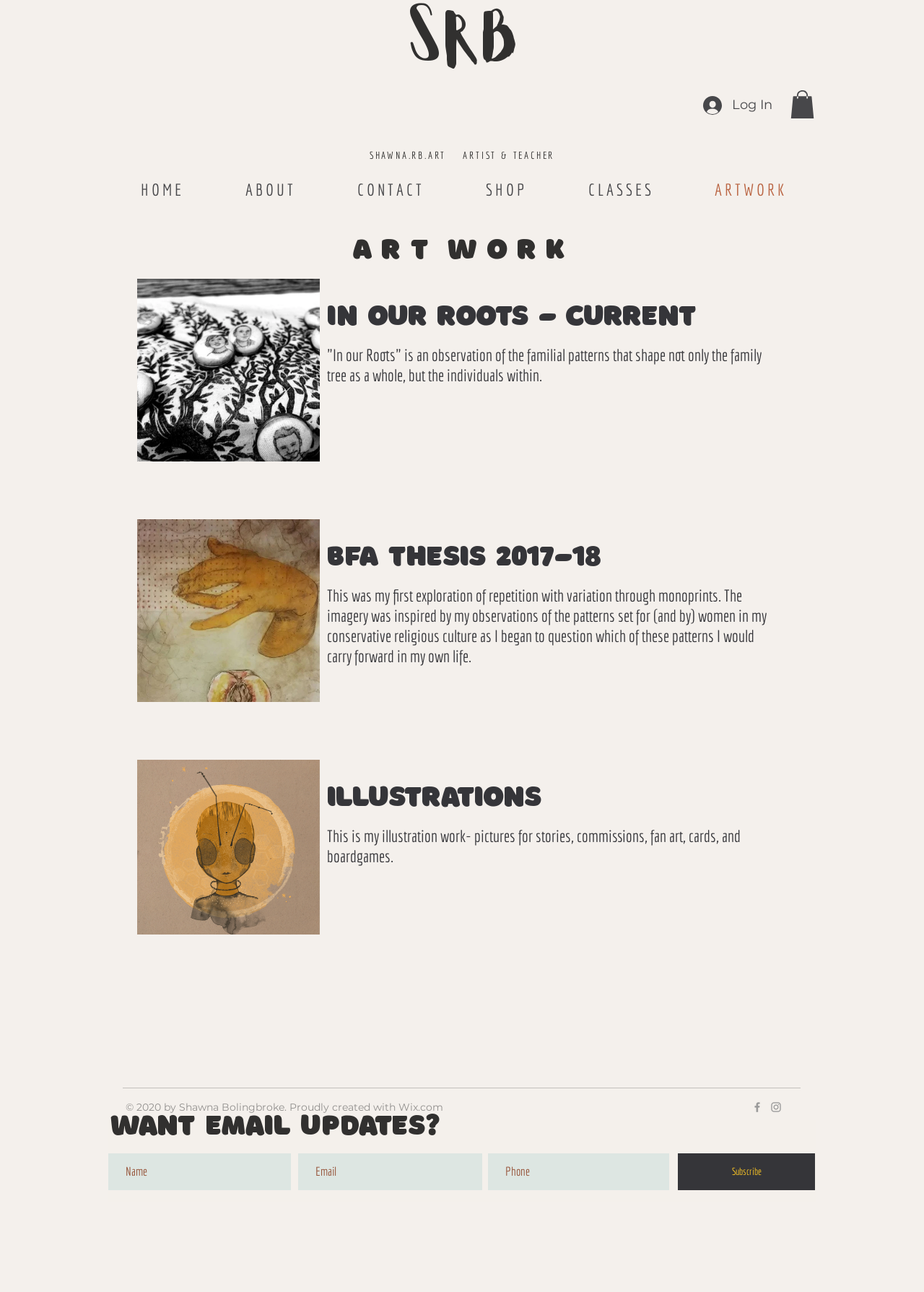What is the purpose of the form at the bottom of the webpage?
Analyze the image and deliver a detailed answer to the question.

The form at the bottom of the webpage contains textboxes for name, email, and phone, and a subscribe button, which suggests that its purpose is to allow users to subscribe for email updates.